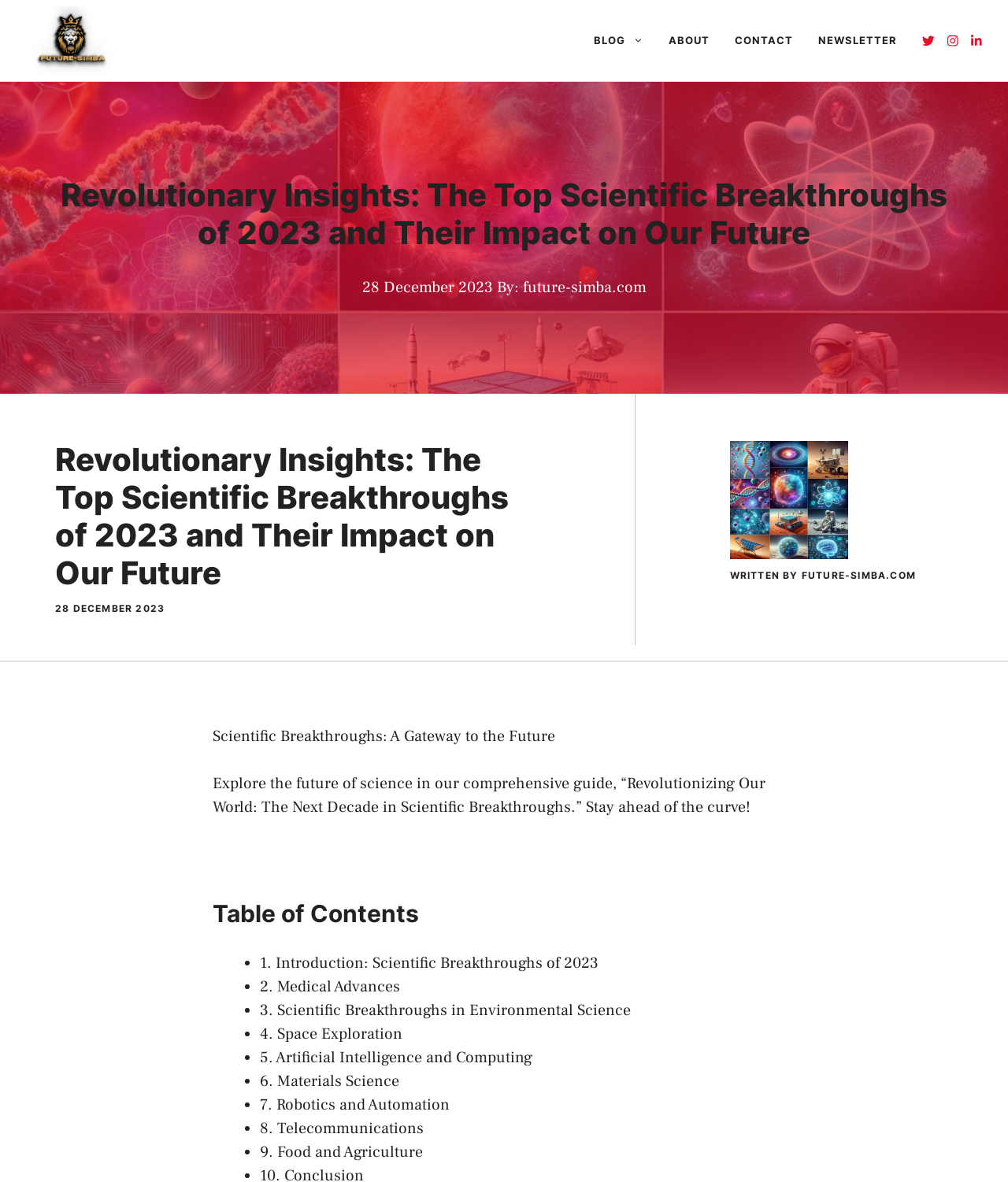Using the description "9. Food and Agriculture", predict the bounding box of the relevant HTML element.

[0.258, 0.966, 0.42, 0.983]